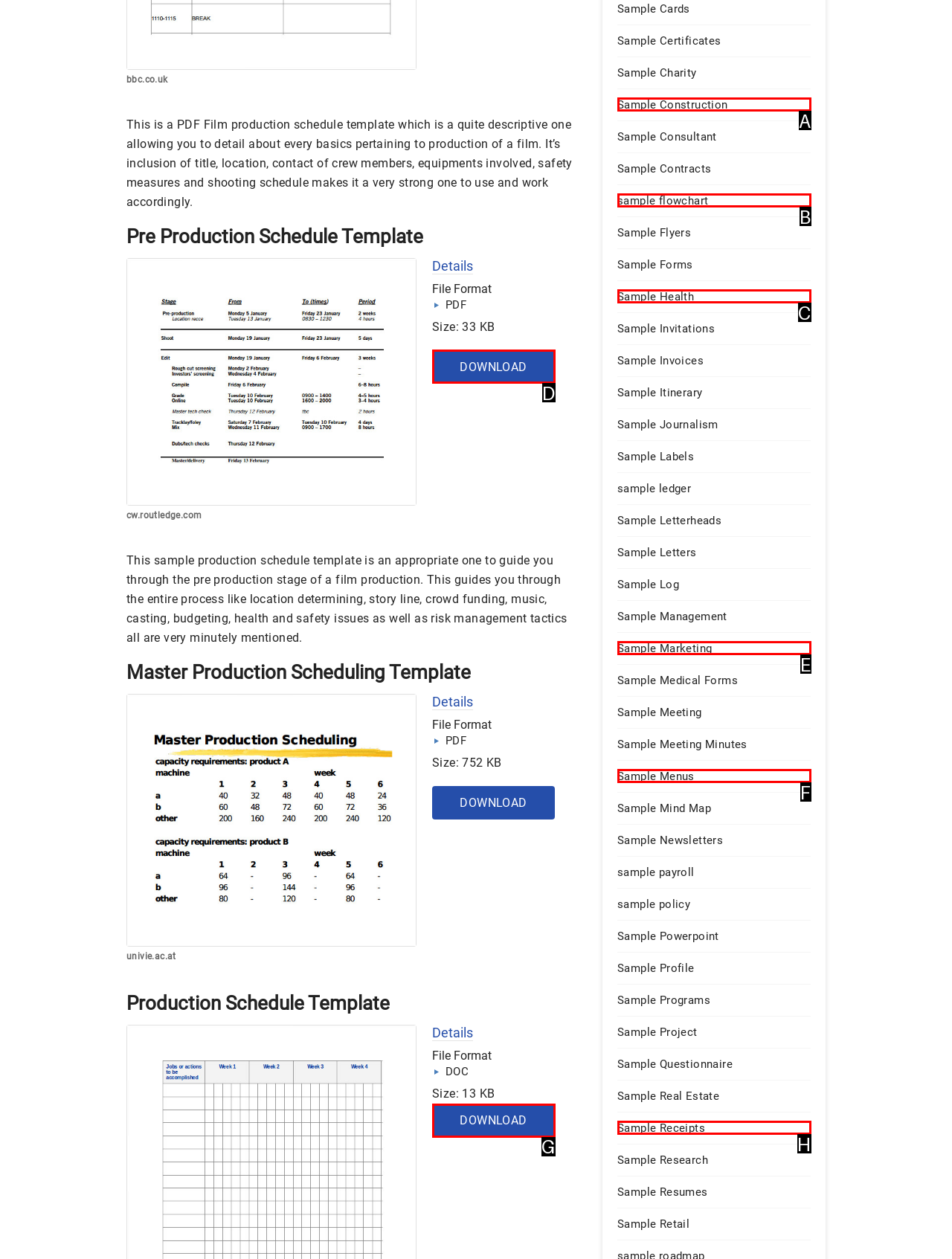Determine which option fits the following description: Download
Answer with the corresponding option's letter directly.

G